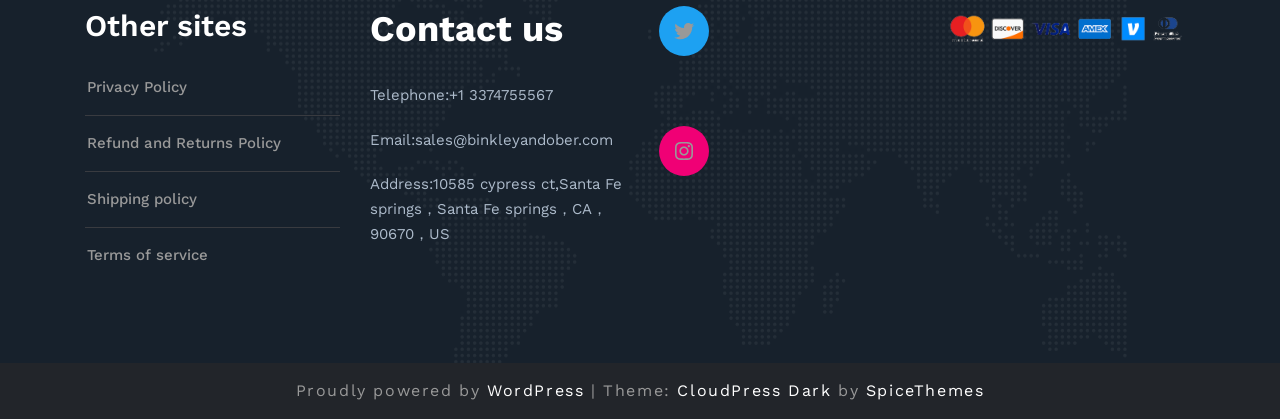Can you give a detailed response to the following question using the information from the image? What is the phone number for contact?

I found the phone number by looking at the 'Contact us' section, where it is listed as 'Telephone:+1 3374755567'.